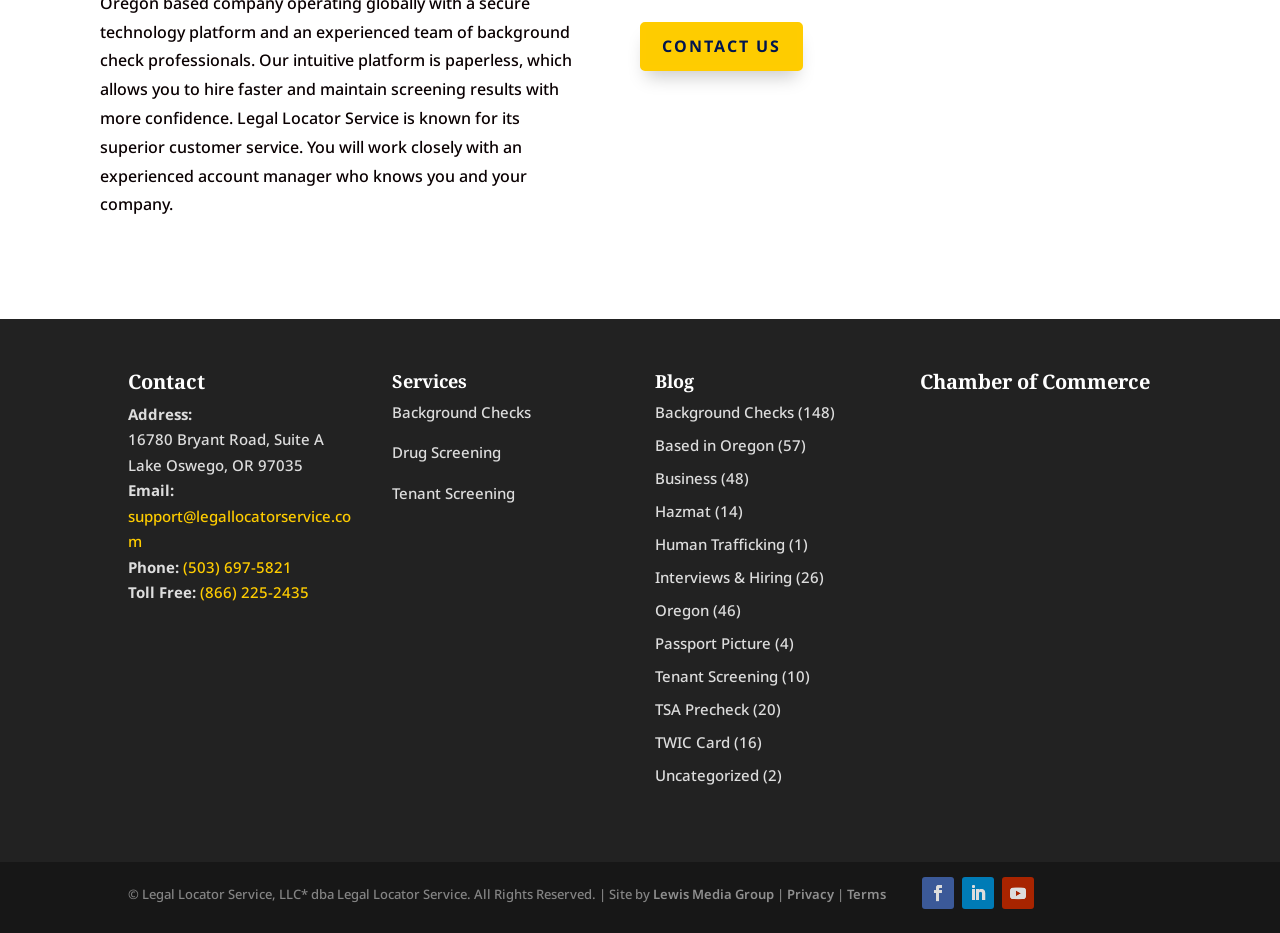Provide the bounding box coordinates for the specified HTML element described in this description: "Lewis Media Group". The coordinates should be four float numbers ranging from 0 to 1, in the format [left, top, right, bottom].

[0.51, 0.949, 0.605, 0.968]